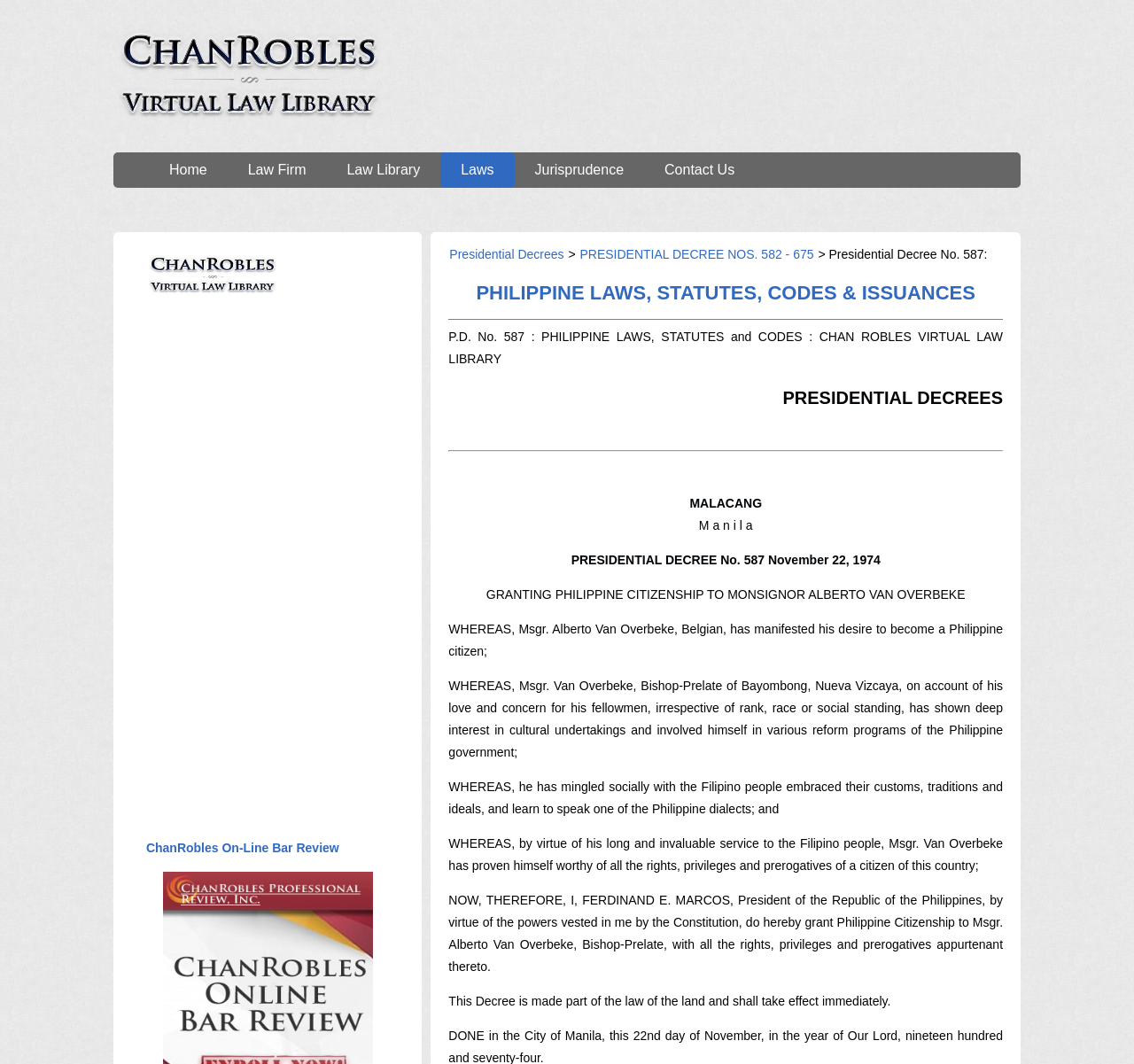Who is the President of the Republic of the Philippines mentioned in the decree?
Based on the image content, provide your answer in one word or a short phrase.

Ferdinand E. Marcos